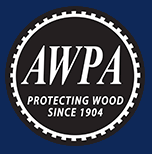Respond to the question below with a single word or phrase: What is the year mentioned in the logo?

1904